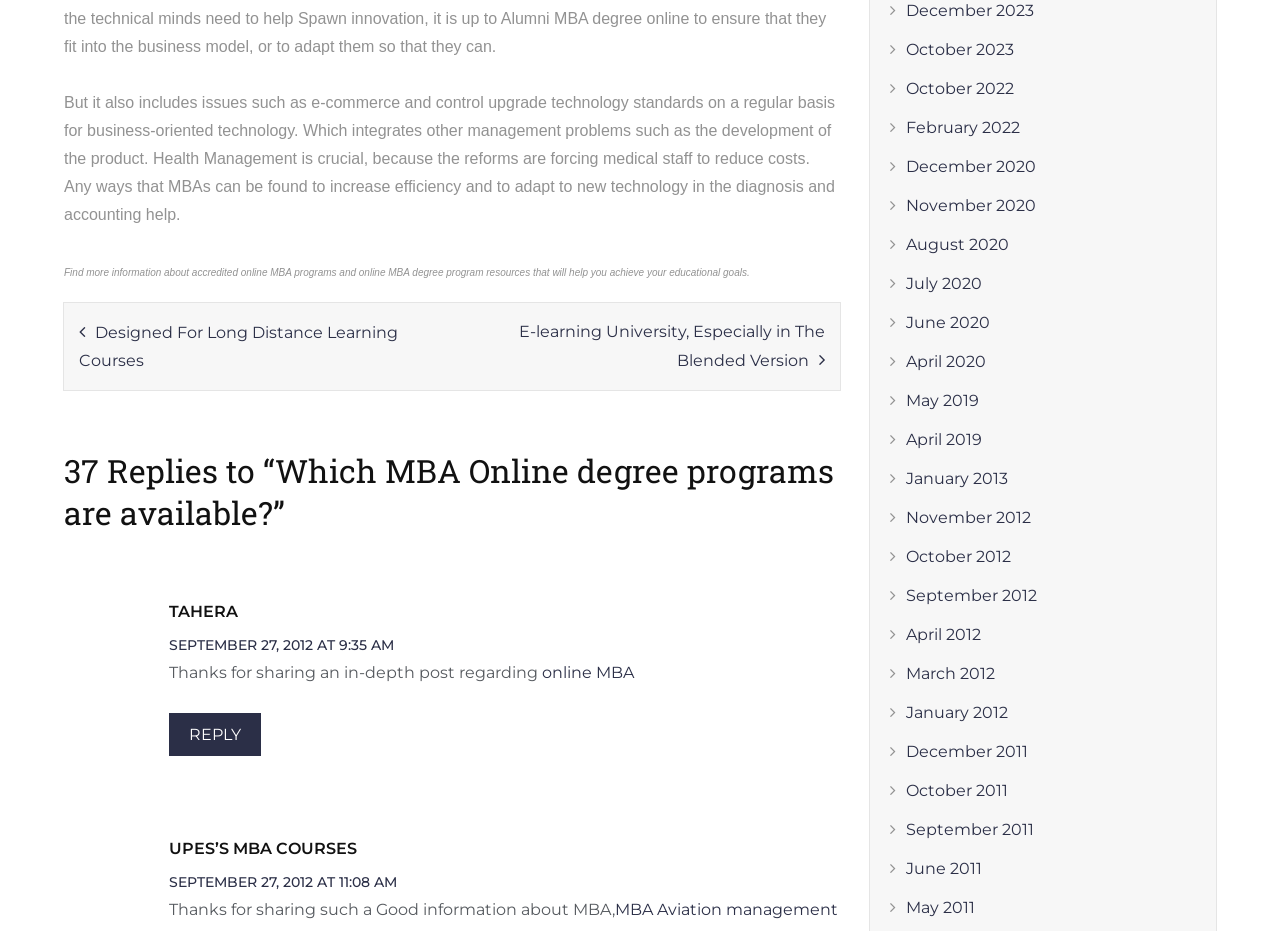Use a single word or phrase to answer the question: 
What are the available months to navigate through posts?

Multiple months